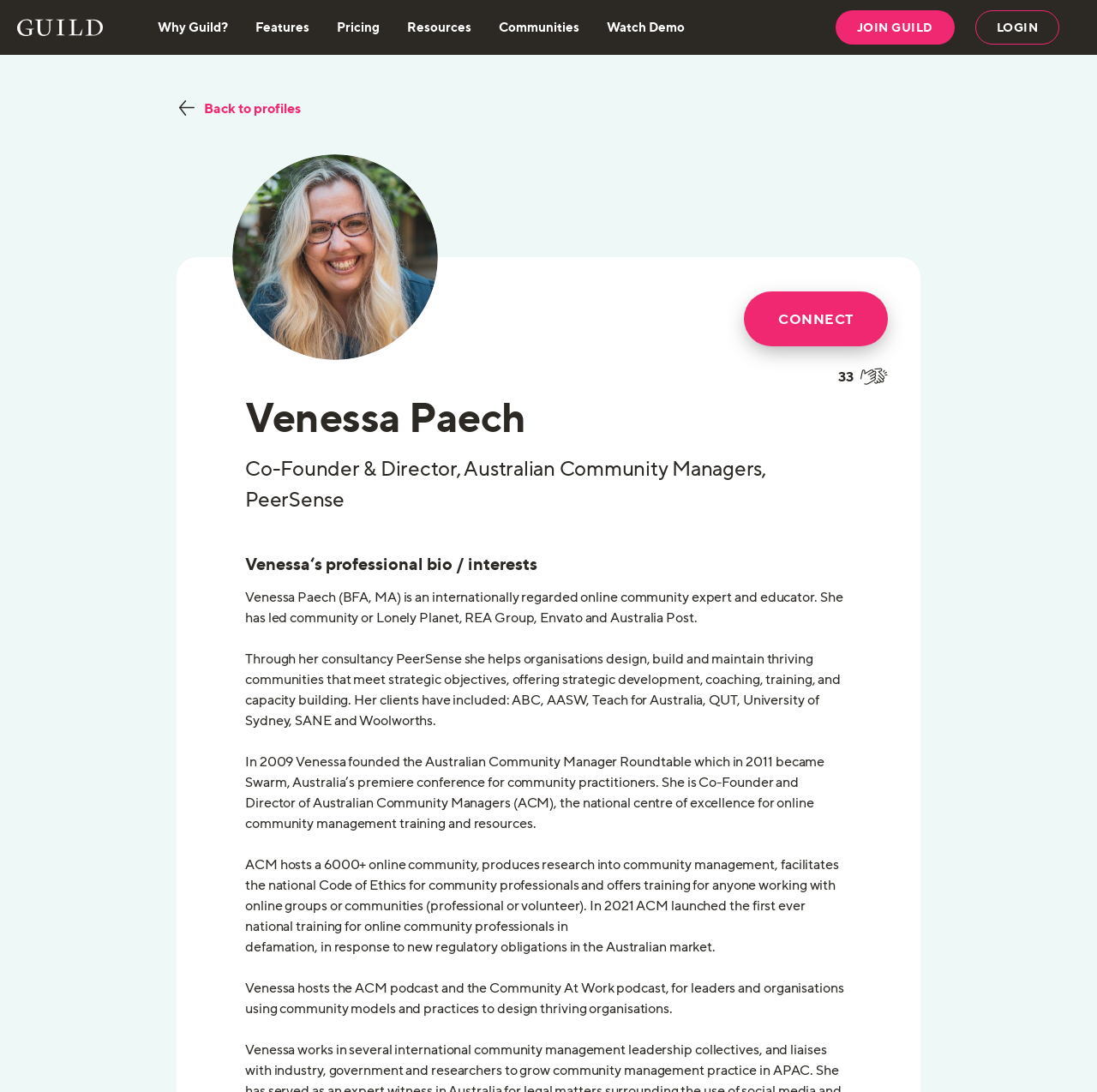Please determine the bounding box coordinates for the UI element described as: "Back to profiles".

[0.161, 0.089, 0.839, 0.108]